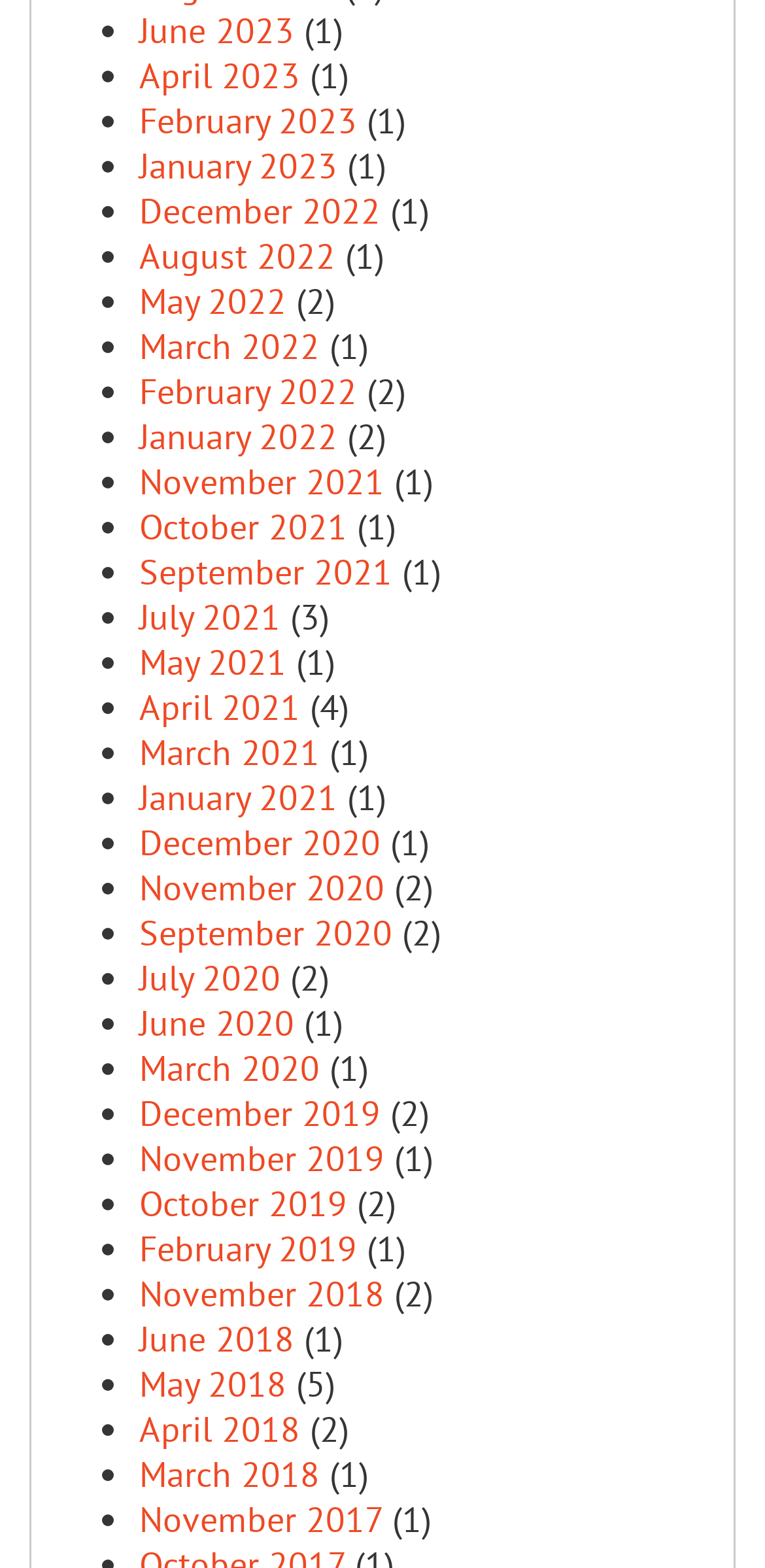Could you please study the image and provide a detailed answer to the question:
What is the earliest month listed on this webpage?

I looked at the list of links on the webpage and found the earliest month listed, which is November 2018.